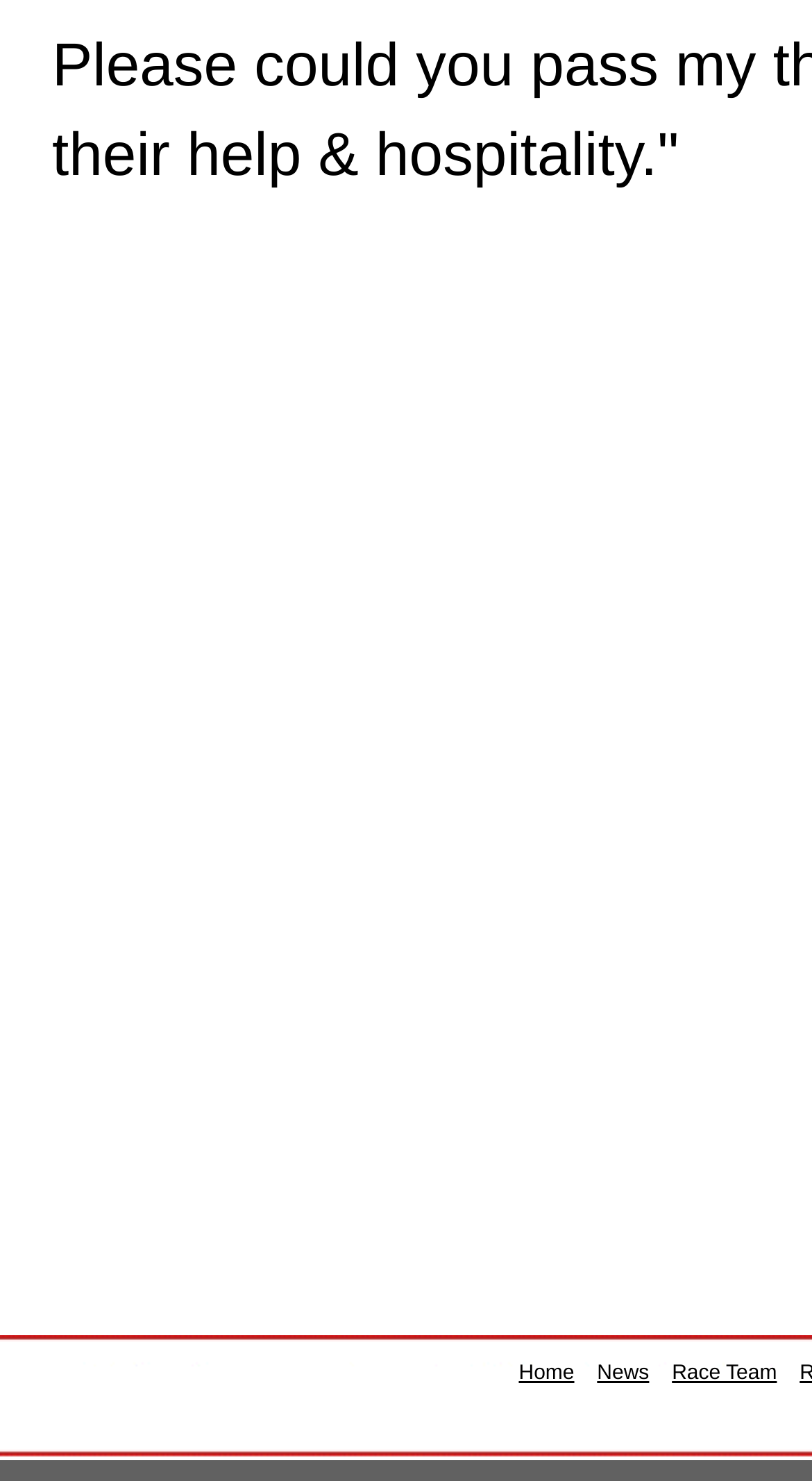Using the description "Race Team", predict the bounding box of the relevant HTML element.

[0.828, 0.92, 0.957, 0.935]